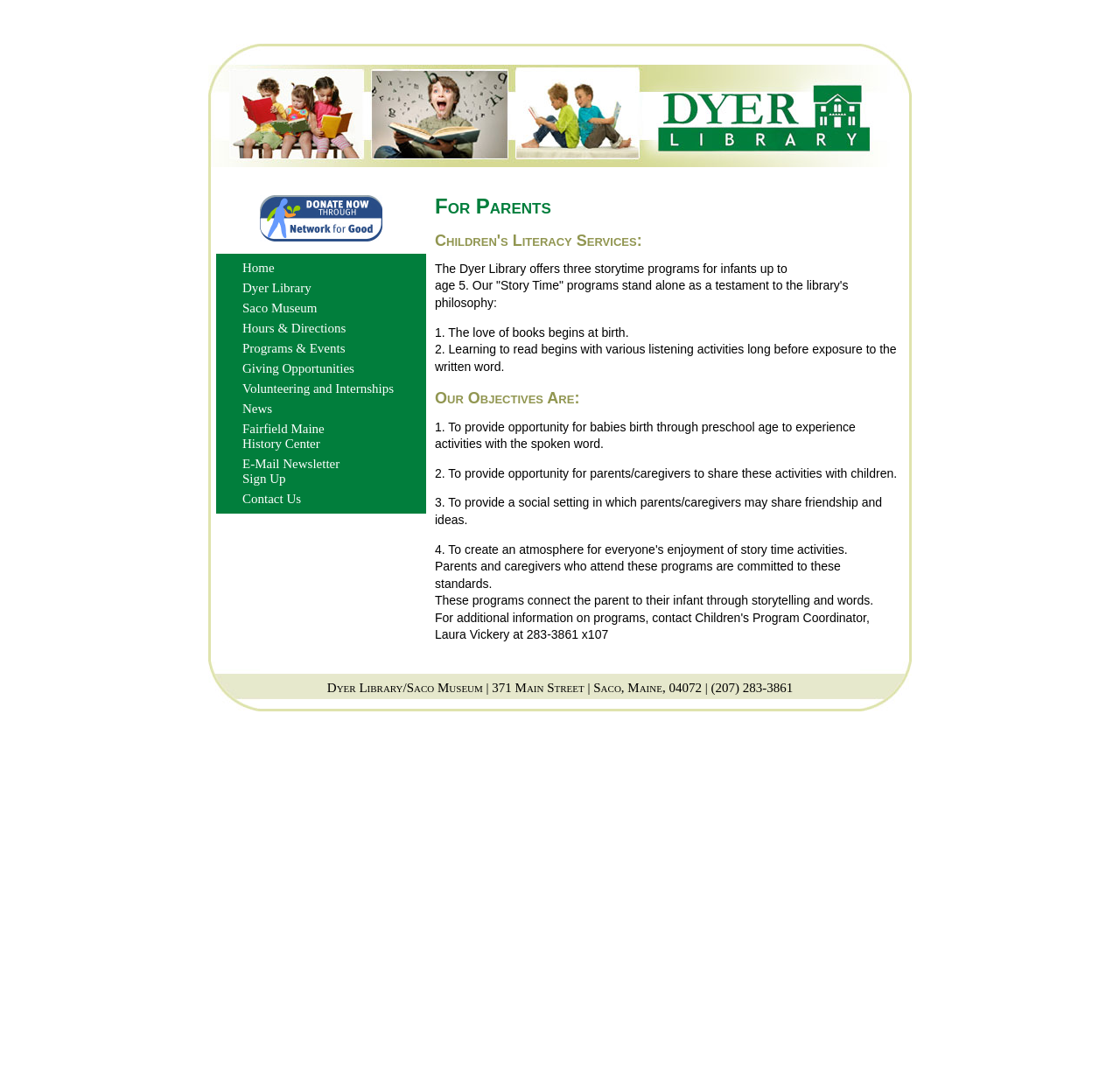Generate a comprehensive caption for the webpage you are viewing.

The webpage is about the Dyer Library and Saco Museum, with a focus on children's literacy services. At the top of the page, there is a table with two rows. The first row contains an image, and the second row has a grid cell with a long text describing the library's philosophy and objectives for children's literacy services. This text is divided into sections with headings, including "For Parents" and "Our Objectives Are:", and lists four objectives.

Below this table, there is another table with a single row and three cells. The first cell contains an image, the second cell has the library's name, address, and phone number, and the third cell contains another image.

The page has a navigation menu on the left side, with 11 links to different sections, including "Home", "Dyer Library", "Saco Museum", "Hours & Directions", "Programs & Events", "Giving Opportunities", "Volunteering and Internships", "News", "Fairfield Maine History Center", "E-Mail Newsletter Sign Up", and "Contact Us".